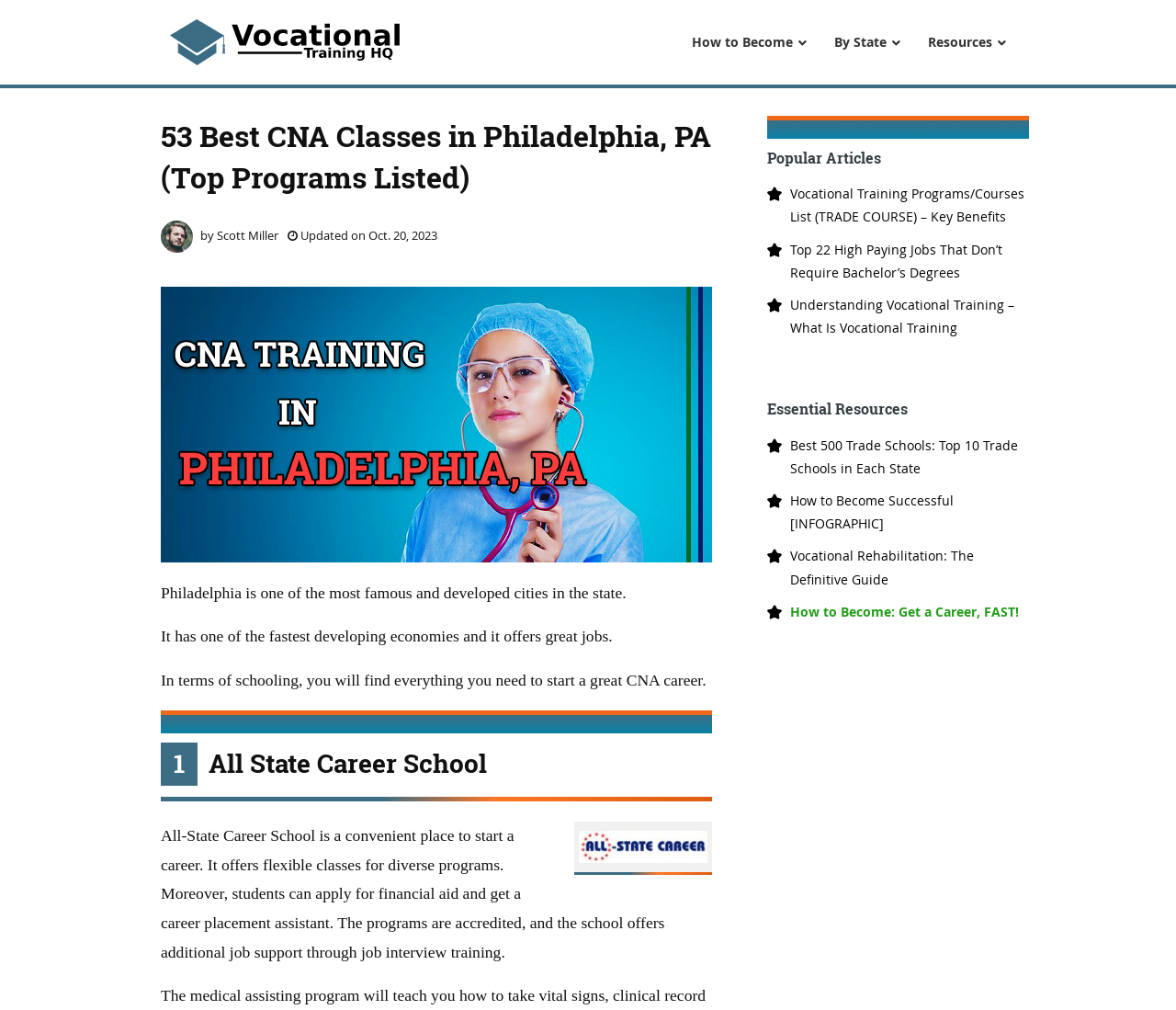Locate the bounding box coordinates of the area you need to click to fulfill this instruction: 'Click the 'Resources' link'. The coordinates must be in the form of four float numbers ranging from 0 to 1: [left, top, right, bottom].

[0.773, 0.02, 0.863, 0.064]